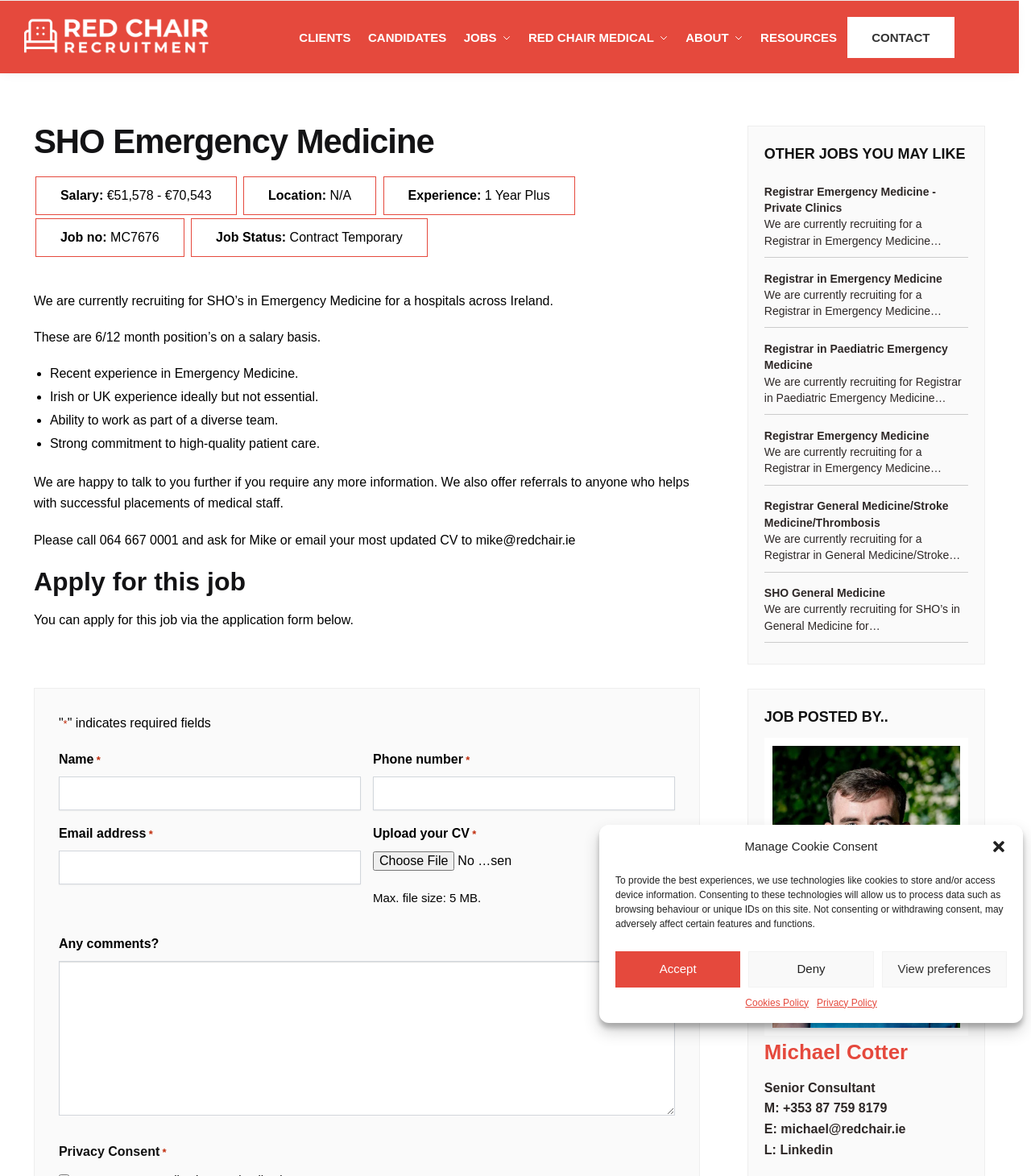How can I apply for this job? Observe the screenshot and provide a one-word or short phrase answer.

Via the application form below